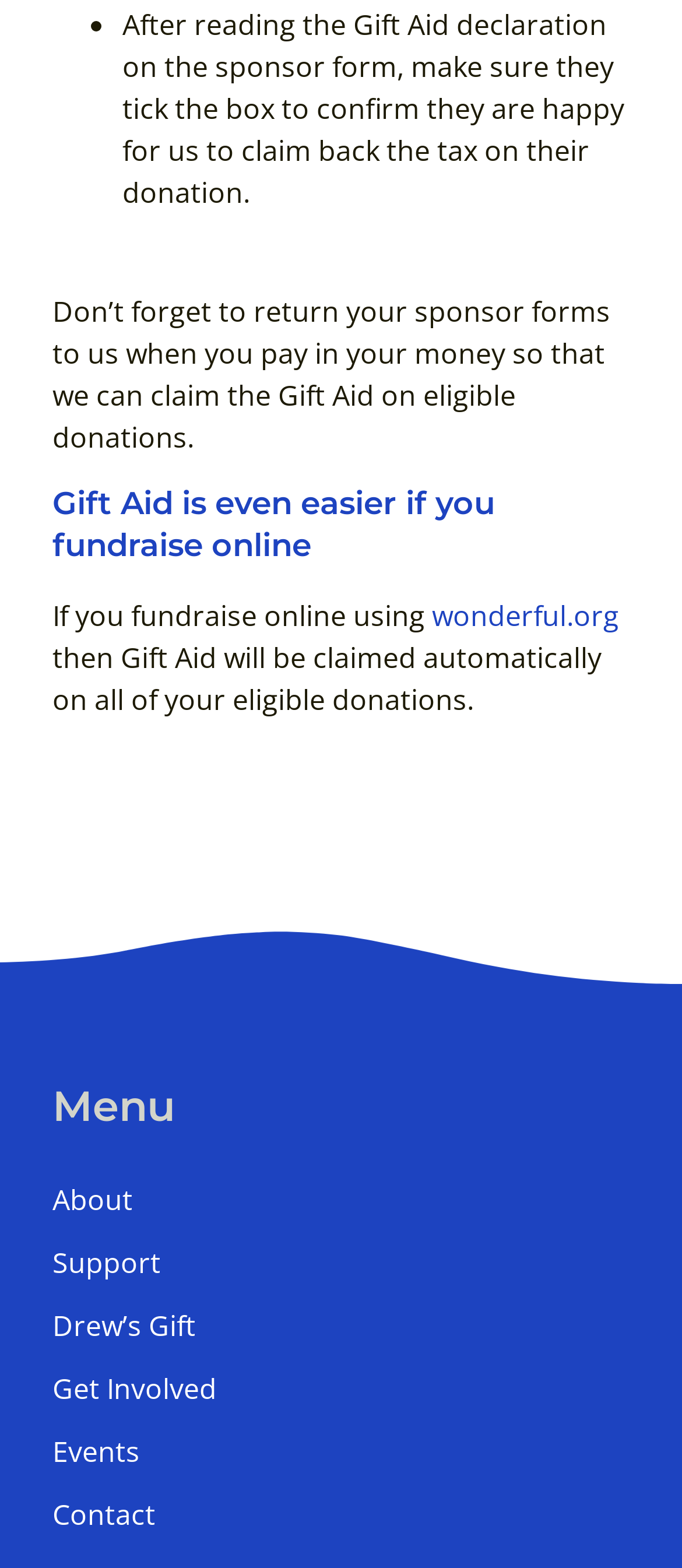Utilize the details in the image to thoroughly answer the following question: How can Gift Aid be claimed automatically?

According to the webpage, if an individual fundraises online using wonderful.org, Gift Aid will be claimed automatically on all eligible donations, as stated in the second paragraph.